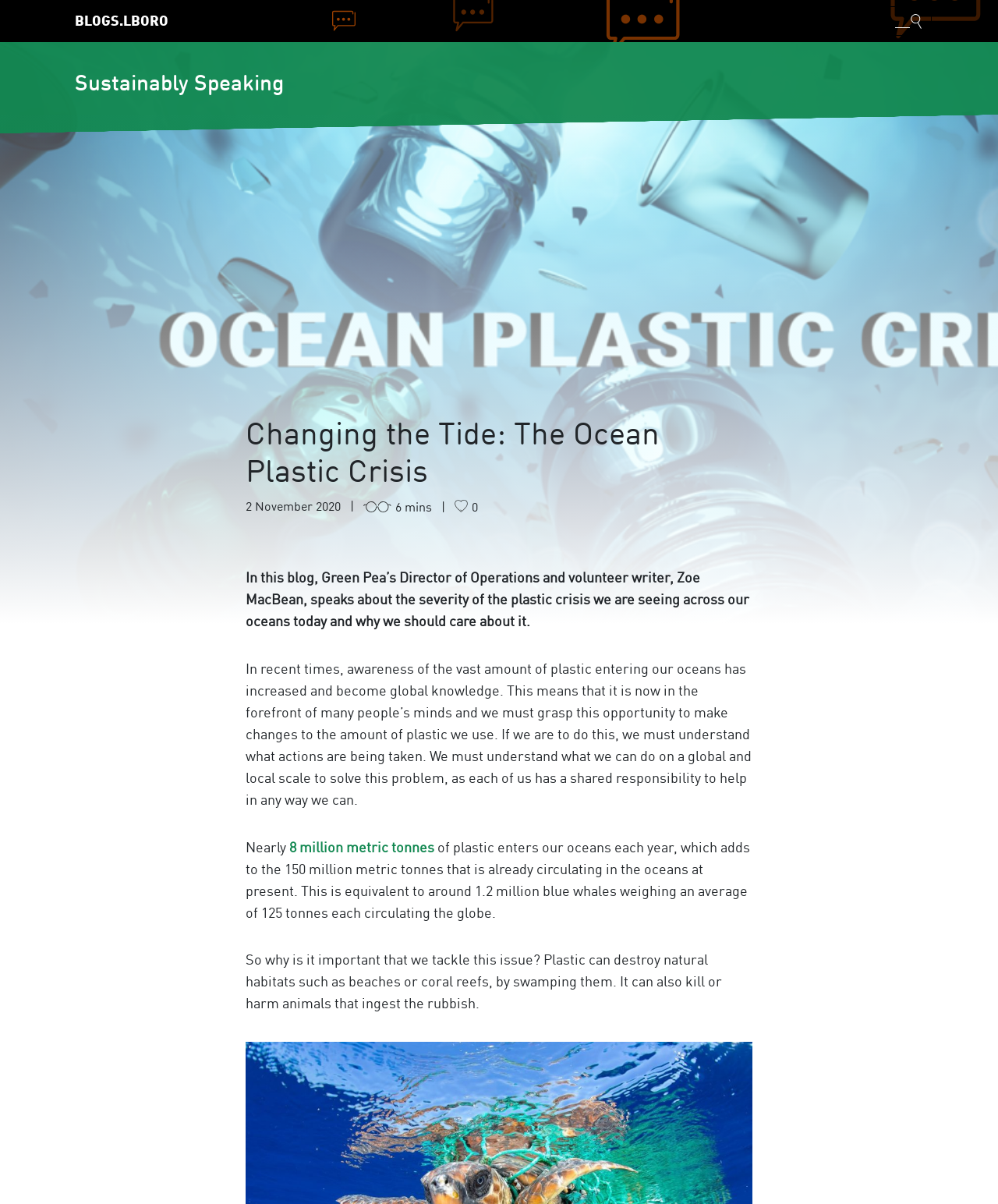How long does it take to read the blog post?
Identify the answer in the screenshot and reply with a single word or phrase.

6 mins